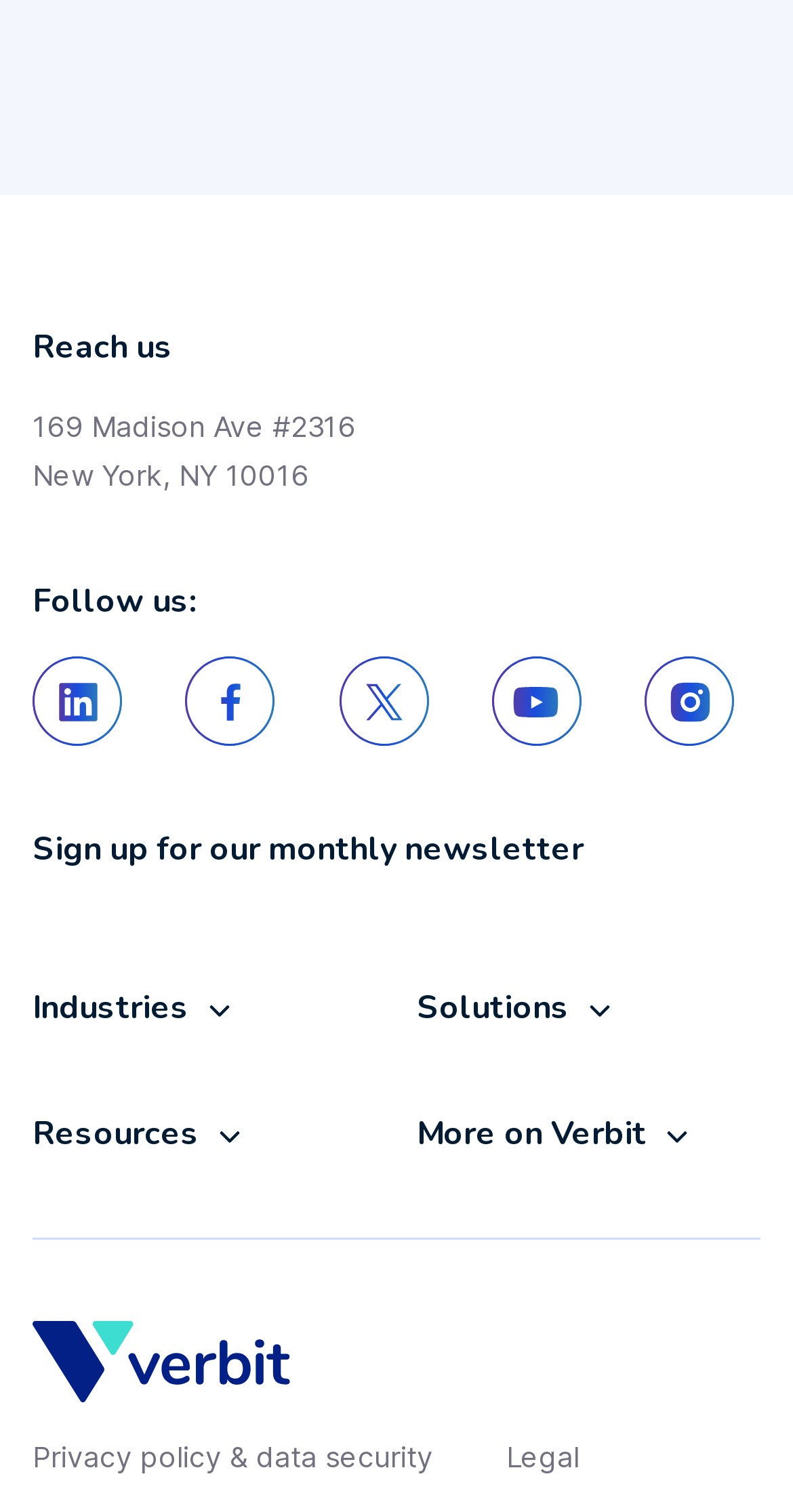Please find the bounding box coordinates (top-left x, top-left y, bottom-right x, bottom-right y) in the screenshot for the UI element described as follows: Privacy policy & data security

[0.041, 0.948, 0.546, 0.98]